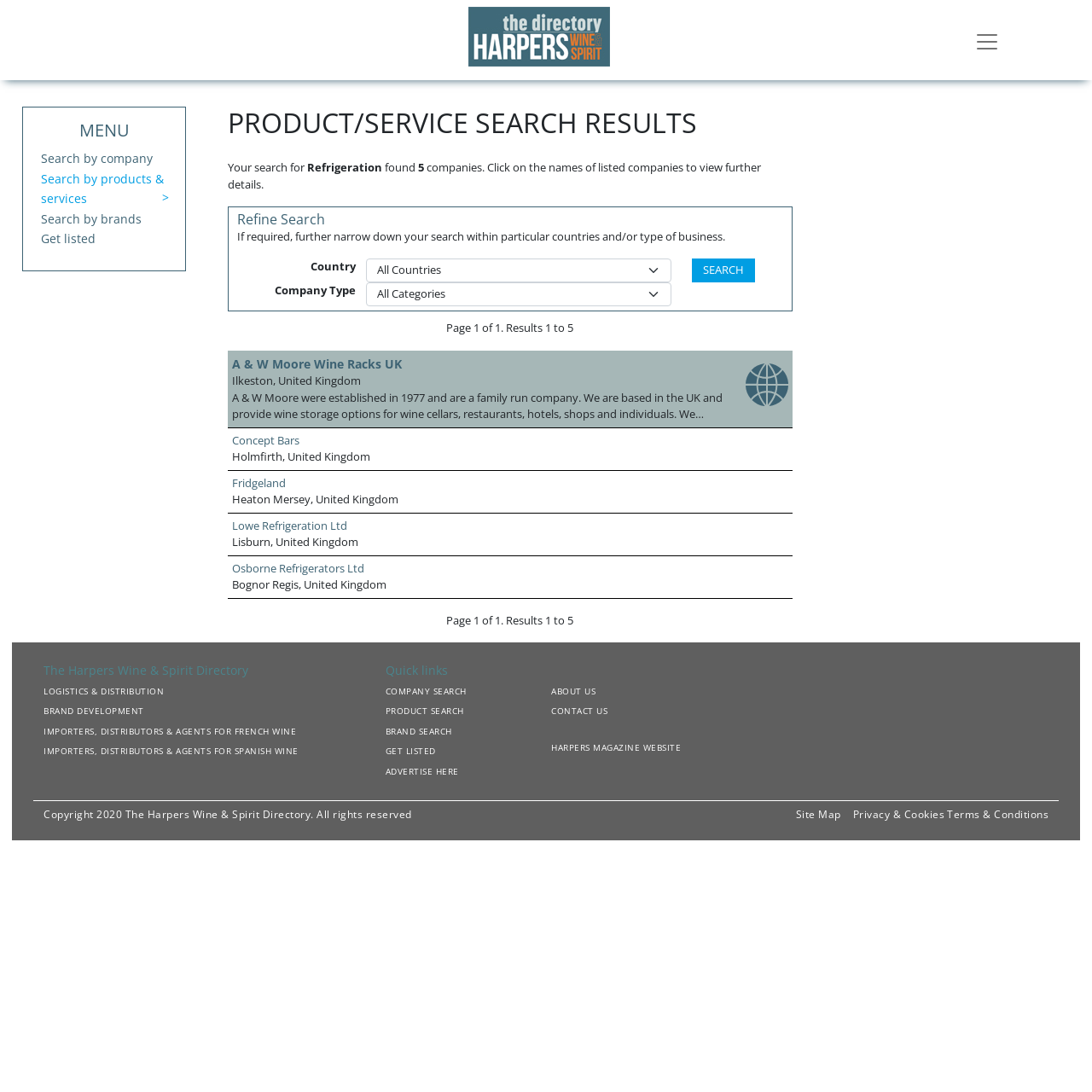Provide a brief response to the question below using a single word or phrase: 
What is the name of the first company listed in the search results?

A & W Moore Wine Racks UK